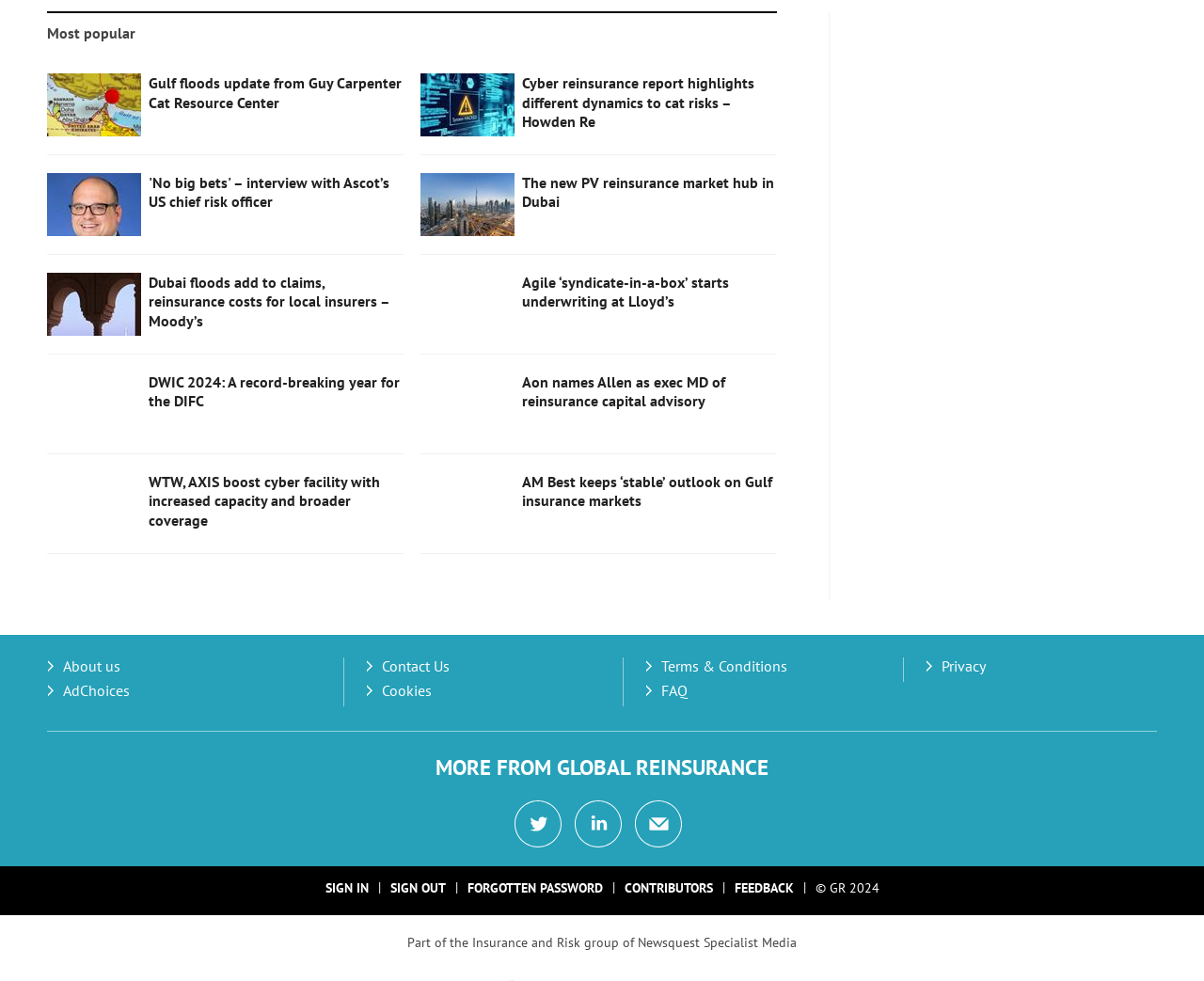Please find the bounding box coordinates of the element that must be clicked to perform the given instruction: "View the 'About us' page". The coordinates should be four float numbers from 0 to 1, i.e., [left, top, right, bottom].

[0.052, 0.669, 0.1, 0.689]